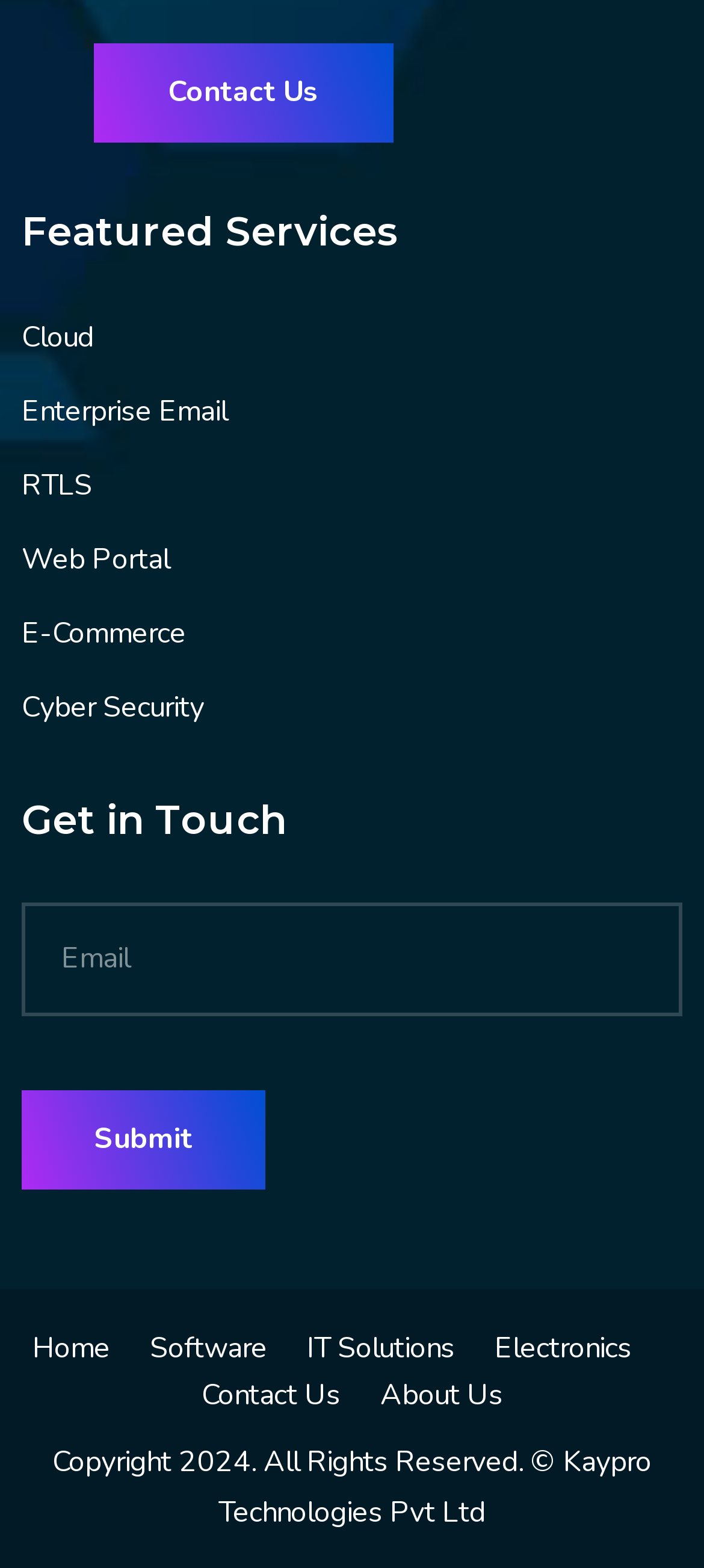How many buttons are there on the webpage?
Please describe in detail the information shown in the image to answer the question.

By examining the webpage, we can see that there are two buttons: 'Contact Us' at the top and 'Submit' at the bottom. These are the only two buttons on the webpage.